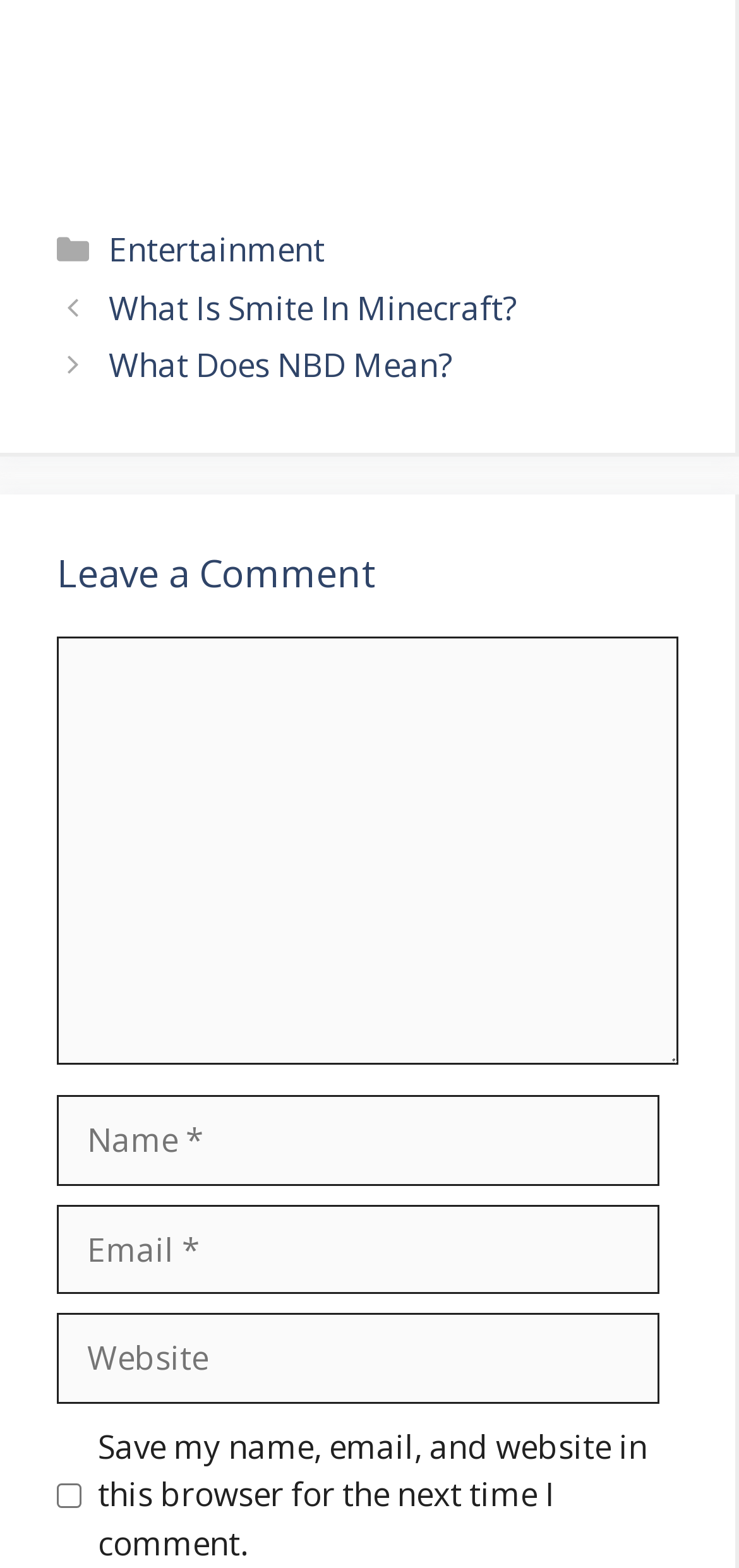Kindly determine the bounding box coordinates of the area that needs to be clicked to fulfill this instruction: "Leave a comment".

[0.077, 0.351, 0.918, 0.382]